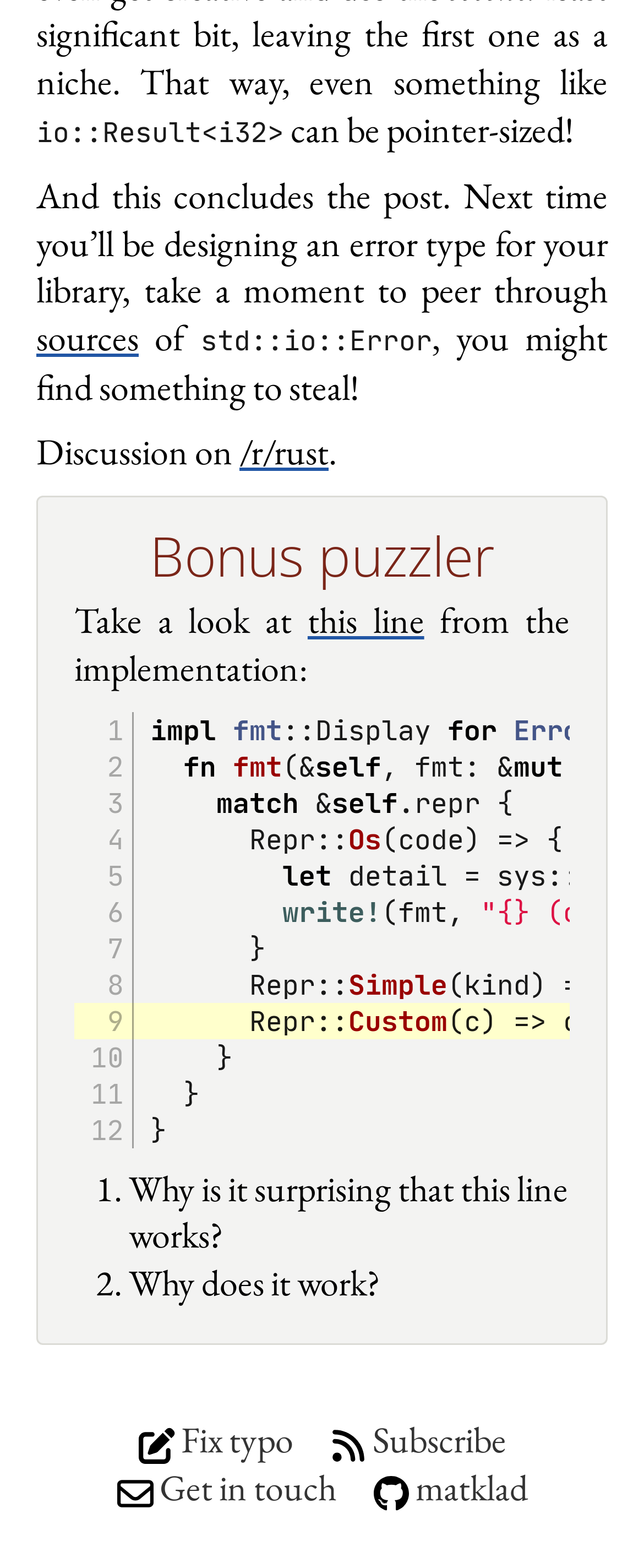Bounding box coordinates are specified in the format (top-left x, top-left y, bottom-right x, bottom-right y). All values are floating point numbers bounded between 0 and 1. Please provide the bounding box coordinate of the region this sentence describes: Jack K.

None